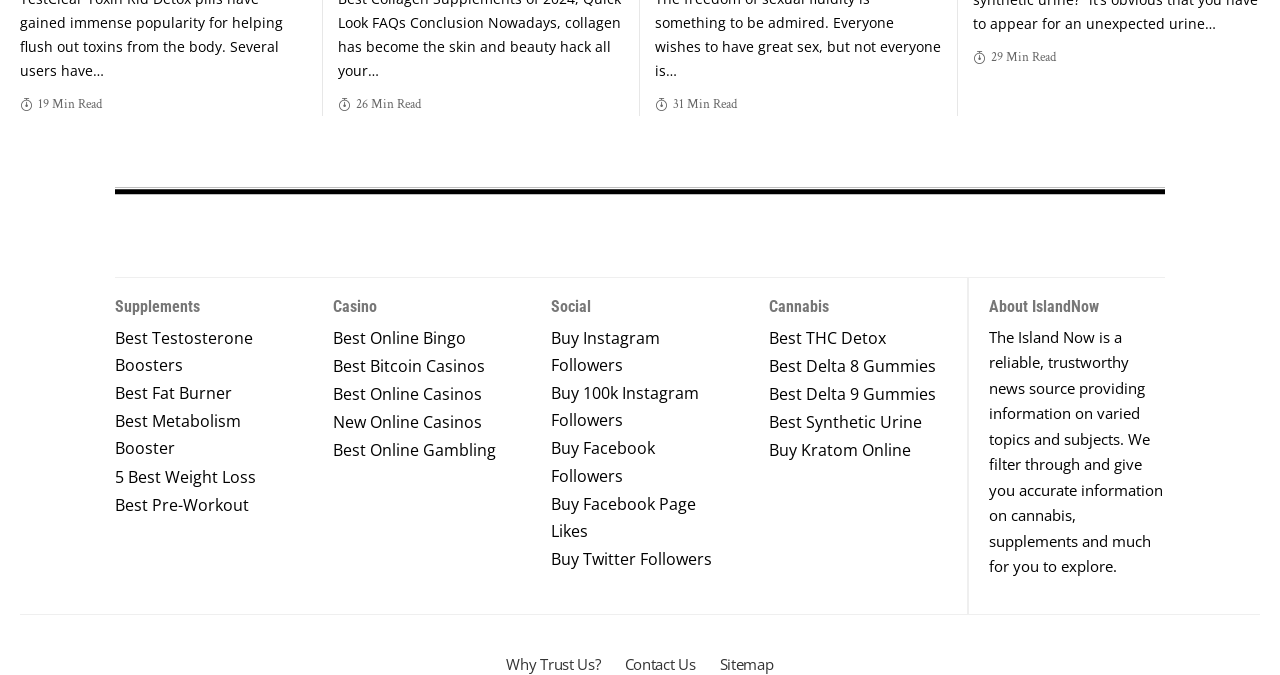Using the details in the image, give a detailed response to the question below:
What is the category of the 'Best Testosterone Boosters' link?

The 'Best Testosterone Boosters' link is categorized under 'Supplements', which is a heading element located above the link.